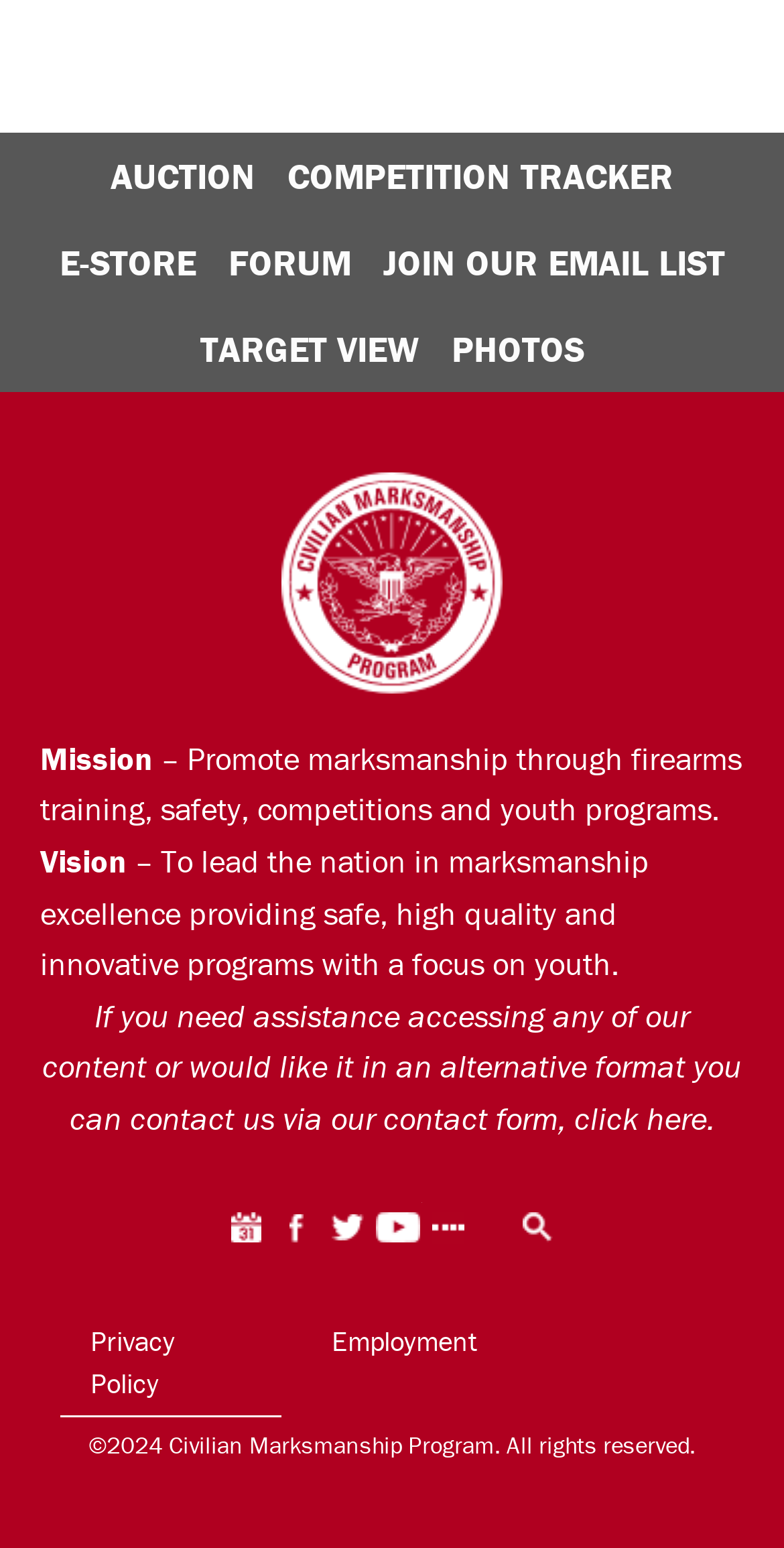What is the name of the organization?
Ensure your answer is thorough and detailed.

I found the answer by looking at the StaticText element with the content 'Mission' and its corresponding description, which mentions the organization's name.